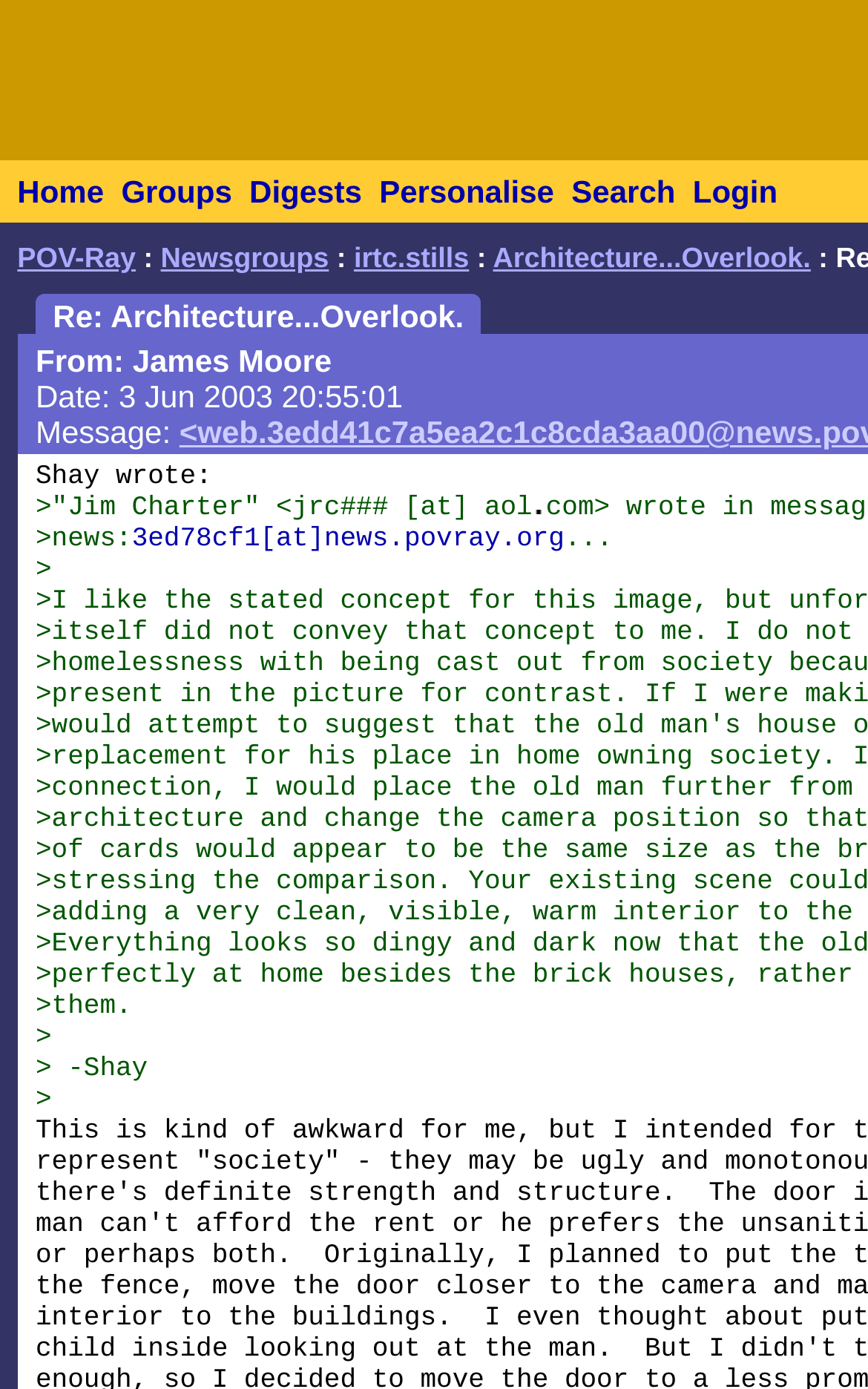Write an elaborate caption that captures the essence of the webpage.

The webpage appears to be a forum or discussion board related to POV-Ray, a 3D rendering software. At the top, there is a navigation menu with five links: "Home", "Groups", "Digests", "Personalise", and "Search", followed by a "Login" link at the far right. Below this menu, there are four links: "POV-Ray", "Newsgroups", "irtc.stills", and "Architecture...Overlook.", which seem to be breadcrumbs or a path to the current topic.

The main content of the page is a discussion thread, with a title "Re: Architecture...Overlook." at the top. The thread starts with a message from "Shay", which includes a brief text and an image. Below the image, there is a link to the email address of the poster. The message is followed by a series of quotes, indicated by the ">" symbol, which seem to be responses to the original message. The quotes are from the same person, "Shay", and appear to be a continuation of the original message.

There are no other images on the page besides the one in the discussion thread. The overall layout is simple and text-heavy, with a focus on the discussion content.